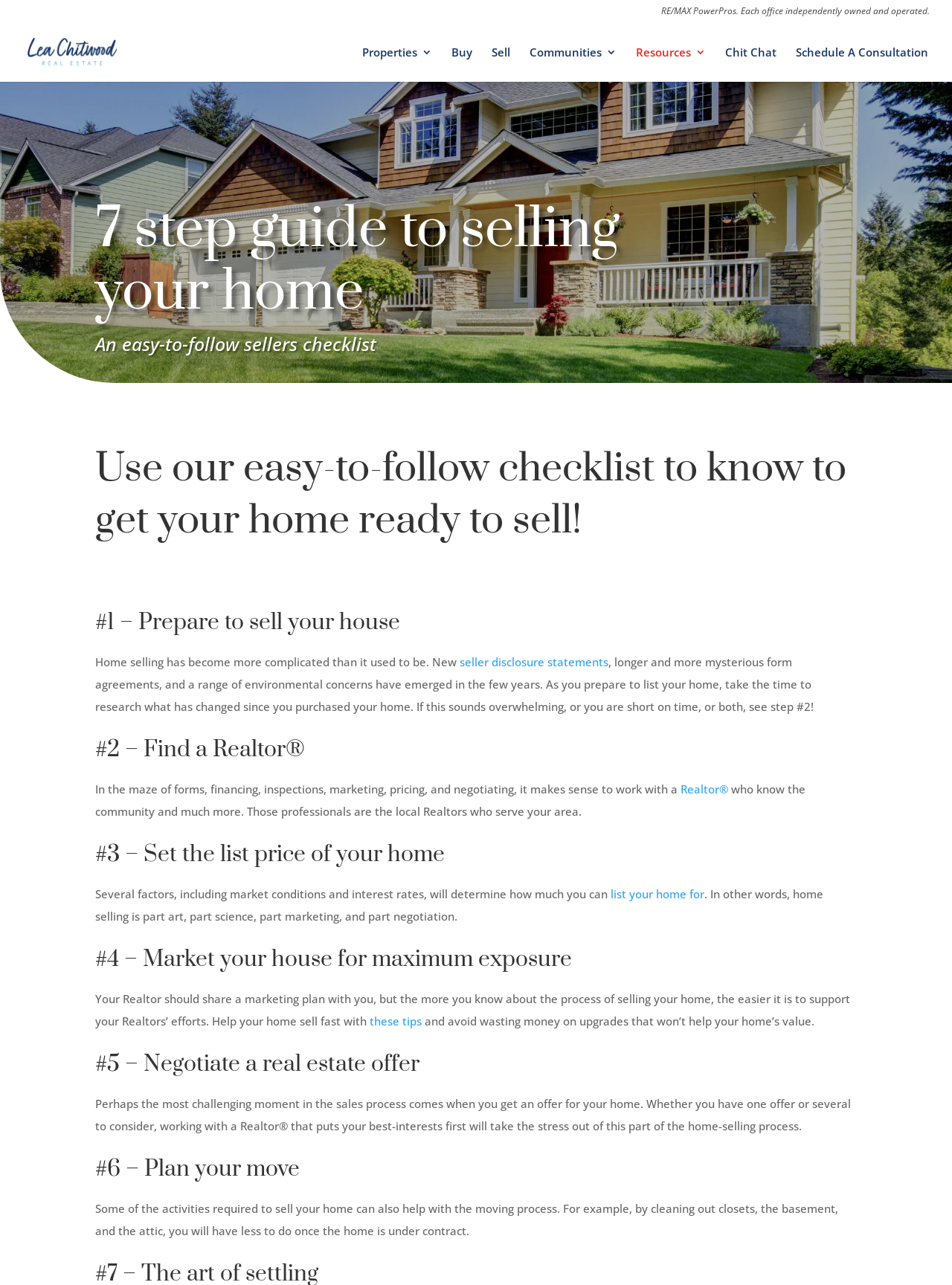What is recommended to do while preparing to sell a home?
Please answer the question with a single word or phrase, referencing the image.

Research what has changed